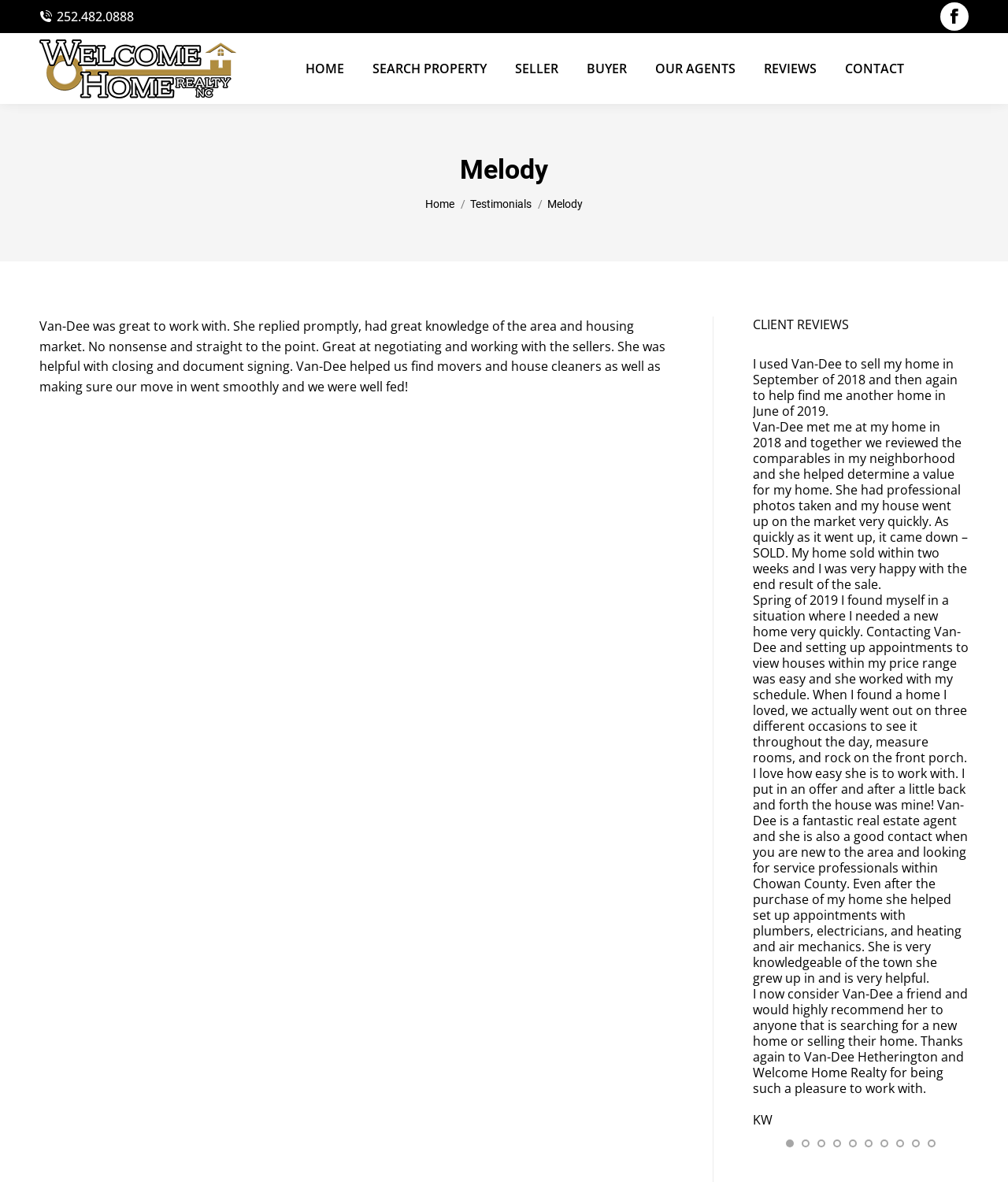Kindly respond to the following question with a single word or a brief phrase: 
What is the phone number of Welcome Home Realty NC?

252.482.0888